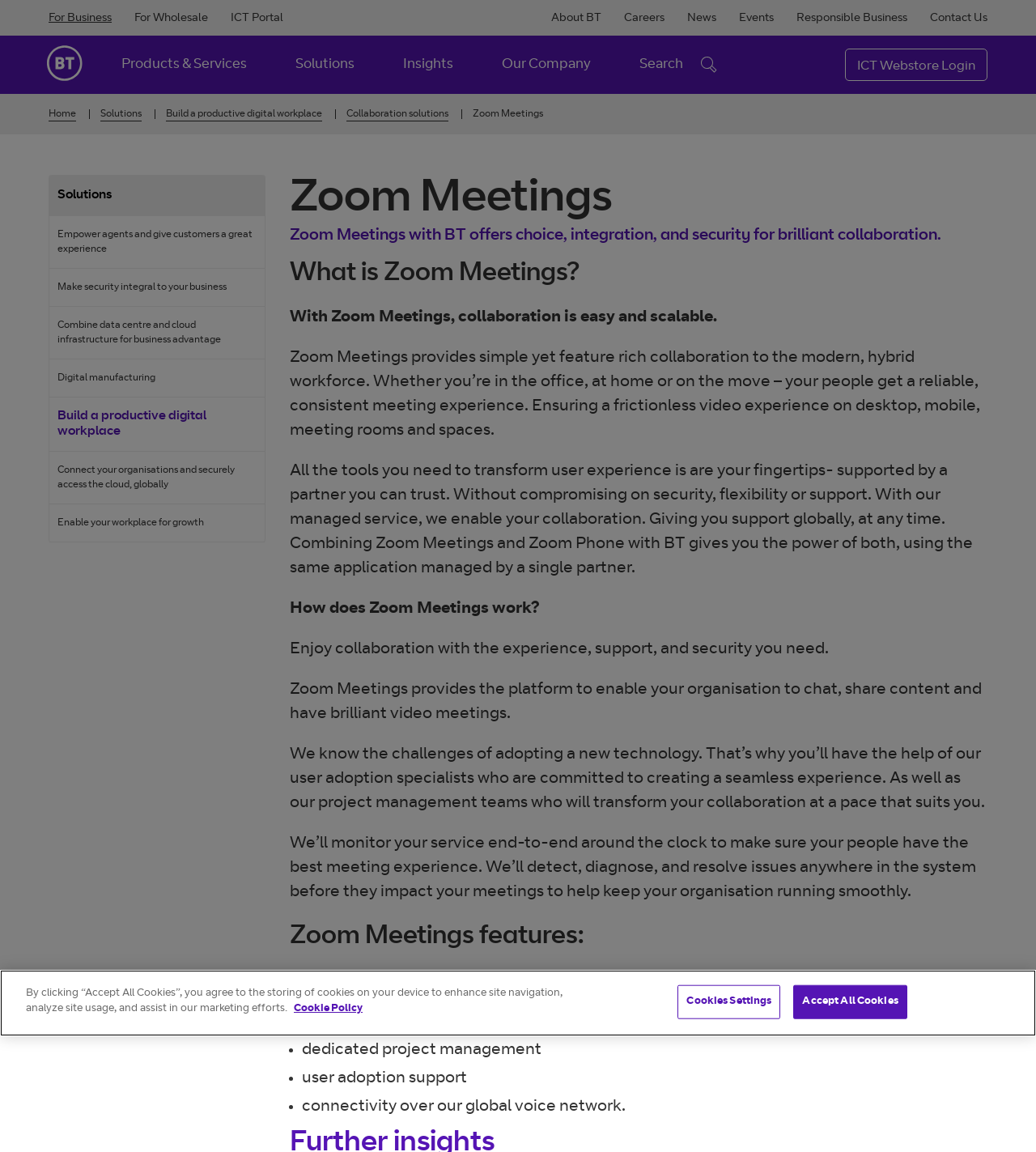Please determine the bounding box coordinates of the element's region to click for the following instruction: "Click on For Business".

[0.047, 0.011, 0.108, 0.021]